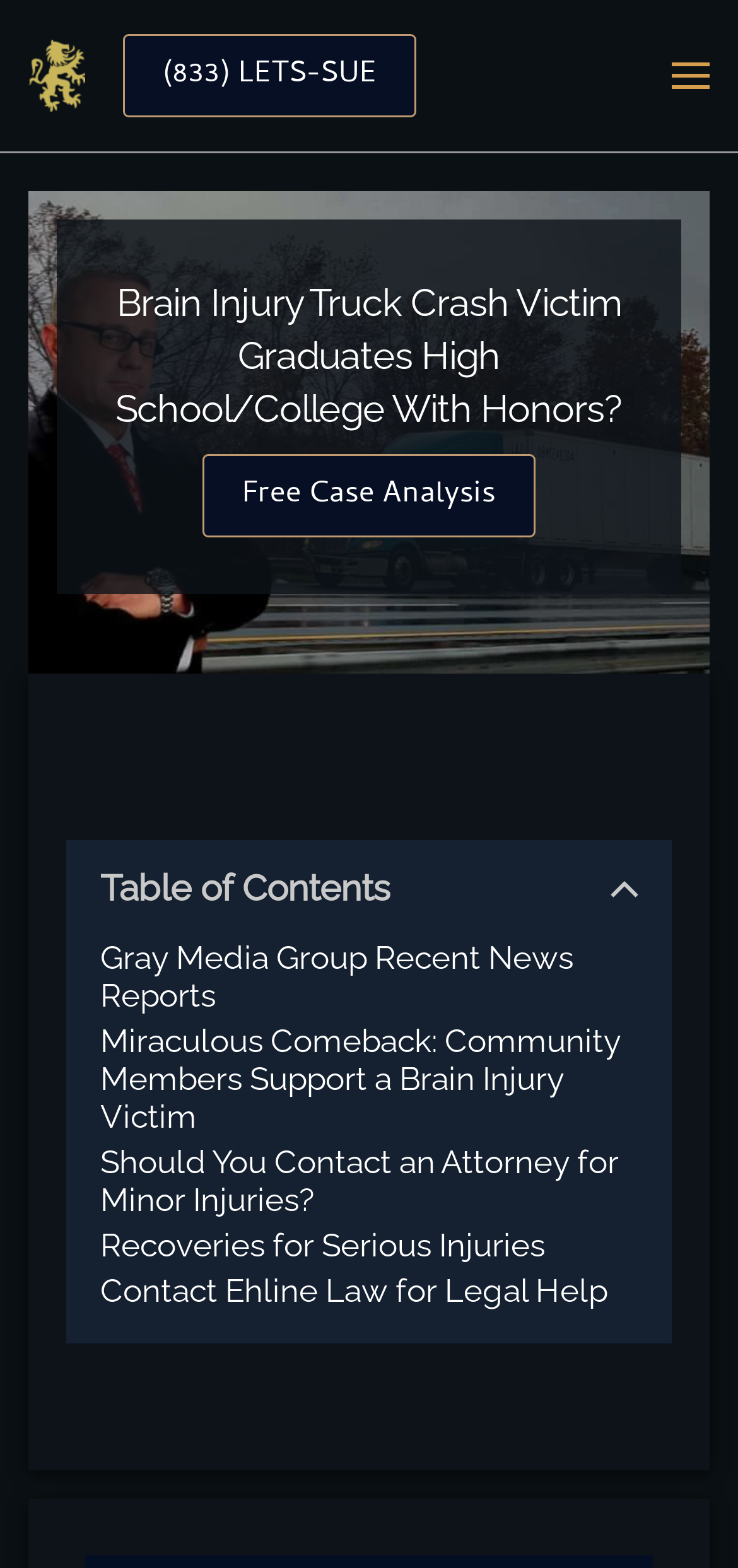Identify the bounding box coordinates for the region of the element that should be clicked to carry out the instruction: "Contact Ehline Law for legal help". The bounding box coordinates should be four float numbers between 0 and 1, i.e., [left, top, right, bottom].

[0.136, 0.811, 0.823, 0.836]